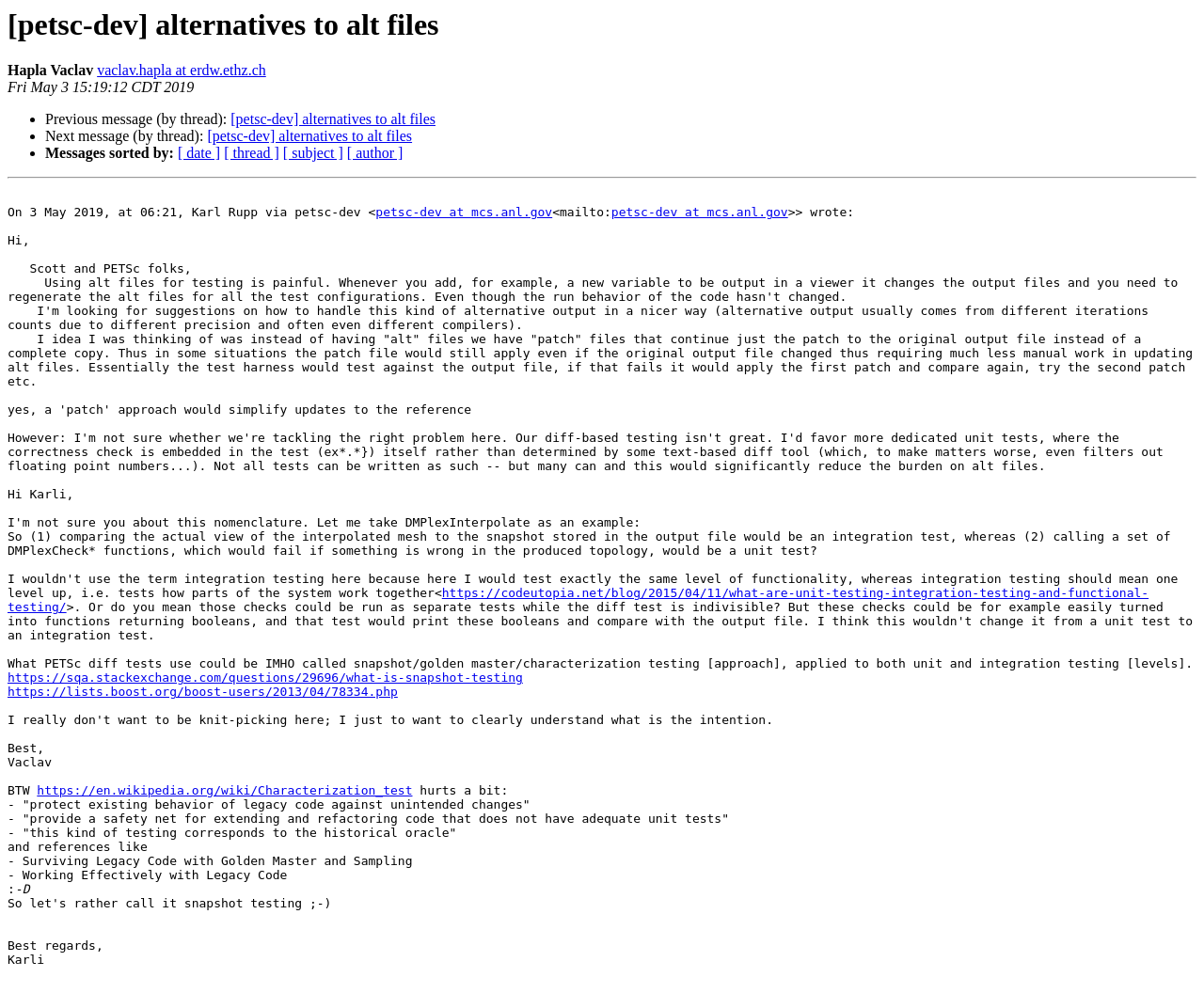Pinpoint the bounding box coordinates of the clickable element needed to complete the instruction: "Next message in thread". The coordinates should be provided as four float numbers between 0 and 1: [left, top, right, bottom].

[0.172, 0.129, 0.342, 0.145]